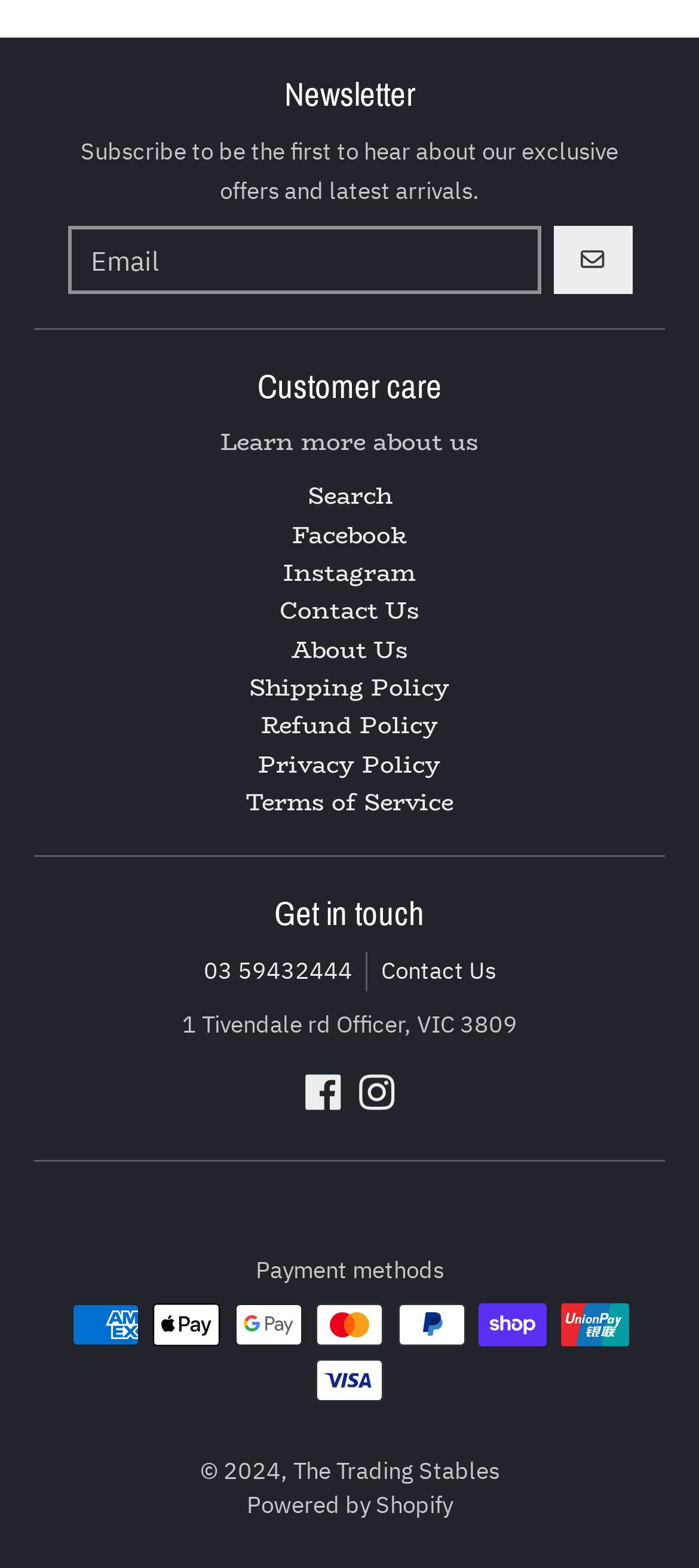Find the bounding box coordinates of the clickable area that will achieve the following instruction: "View payment methods".

[0.365, 0.801, 0.635, 0.82]